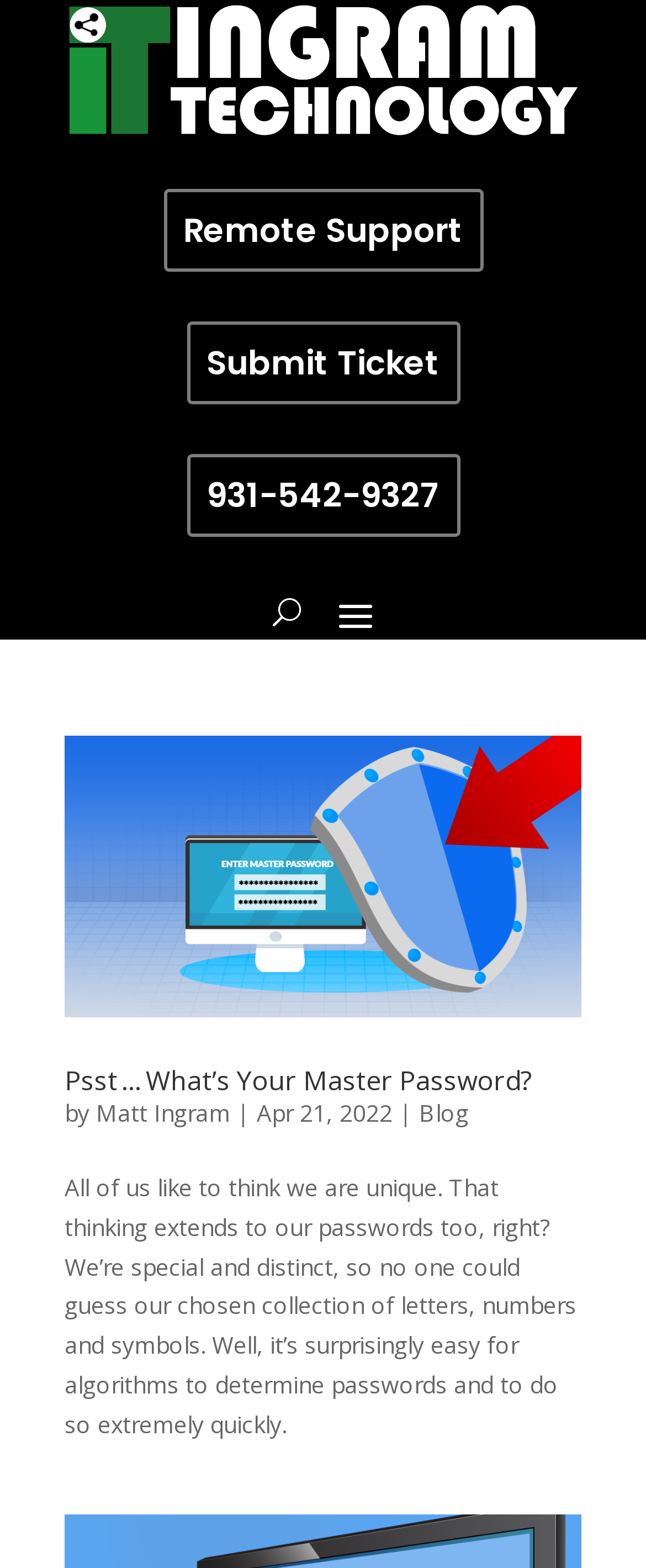What is the topic of the blog post?
Based on the visual details in the image, please answer the question thoroughly.

After reading the text content of the webpage, I determined that the blog post is discussing password security, specifically how algorithms can easily determine passwords and the importance of unique passwords.